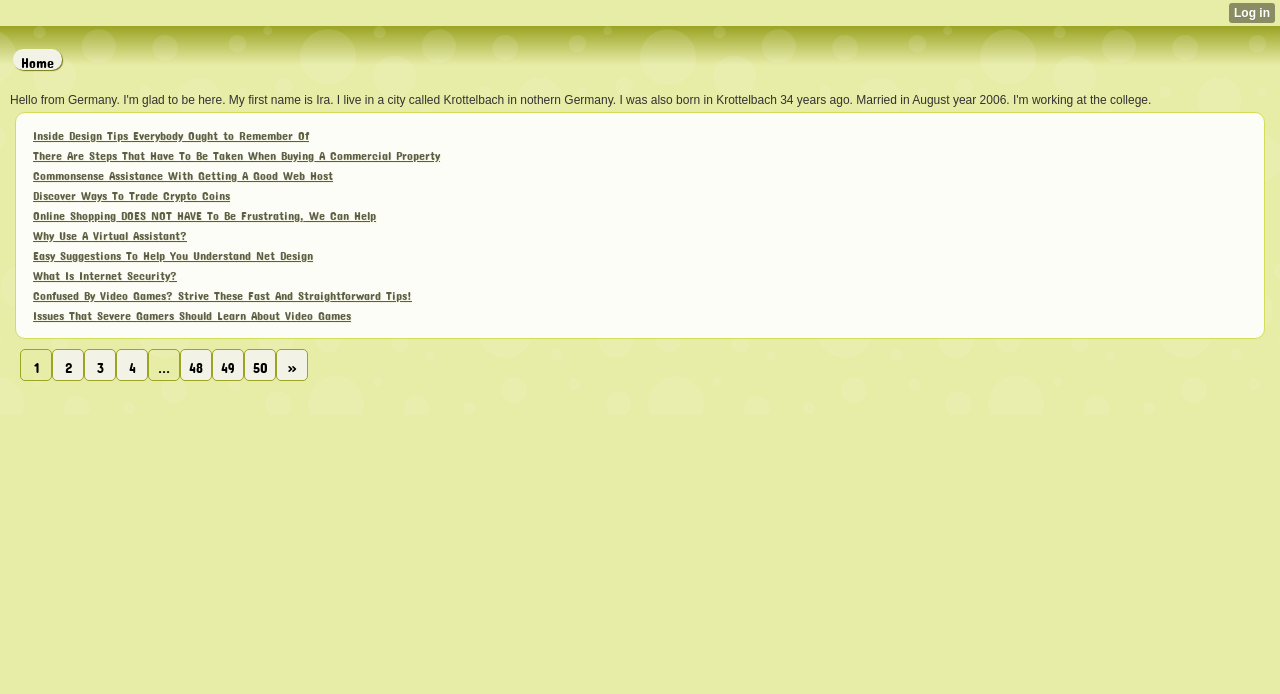Please find the bounding box coordinates of the element's region to be clicked to carry out this instruction: "learn about web hosting".

[0.02, 0.244, 0.266, 0.264]